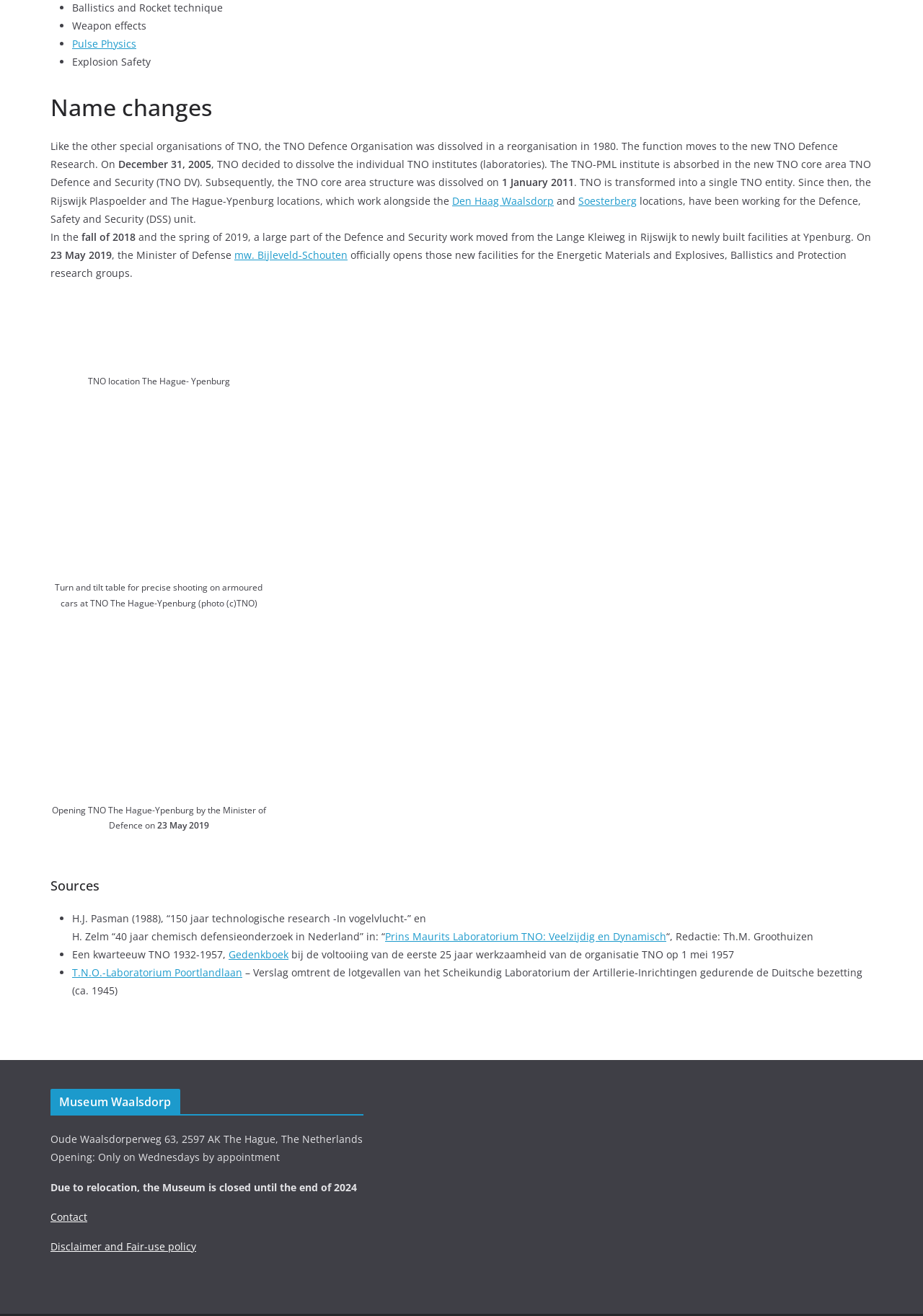Please determine the bounding box coordinates of the element's region to click in order to carry out the following instruction: "Click on 'mw. Bijleveld-Schouten'". The coordinates should be four float numbers between 0 and 1, i.e., [left, top, right, bottom].

[0.254, 0.189, 0.377, 0.199]